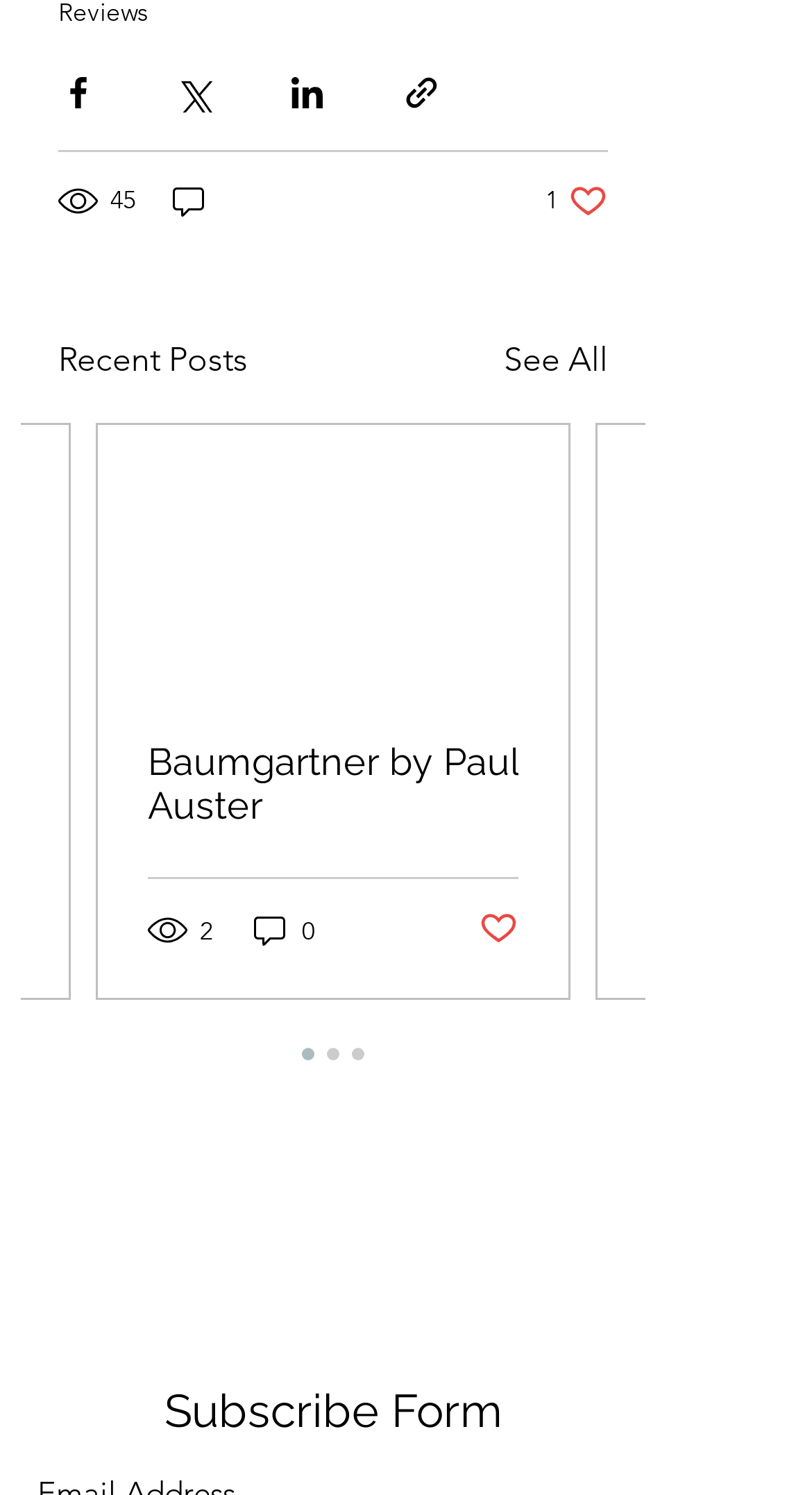Use a single word or phrase to answer the question:
How many comments are there for the first post?

0